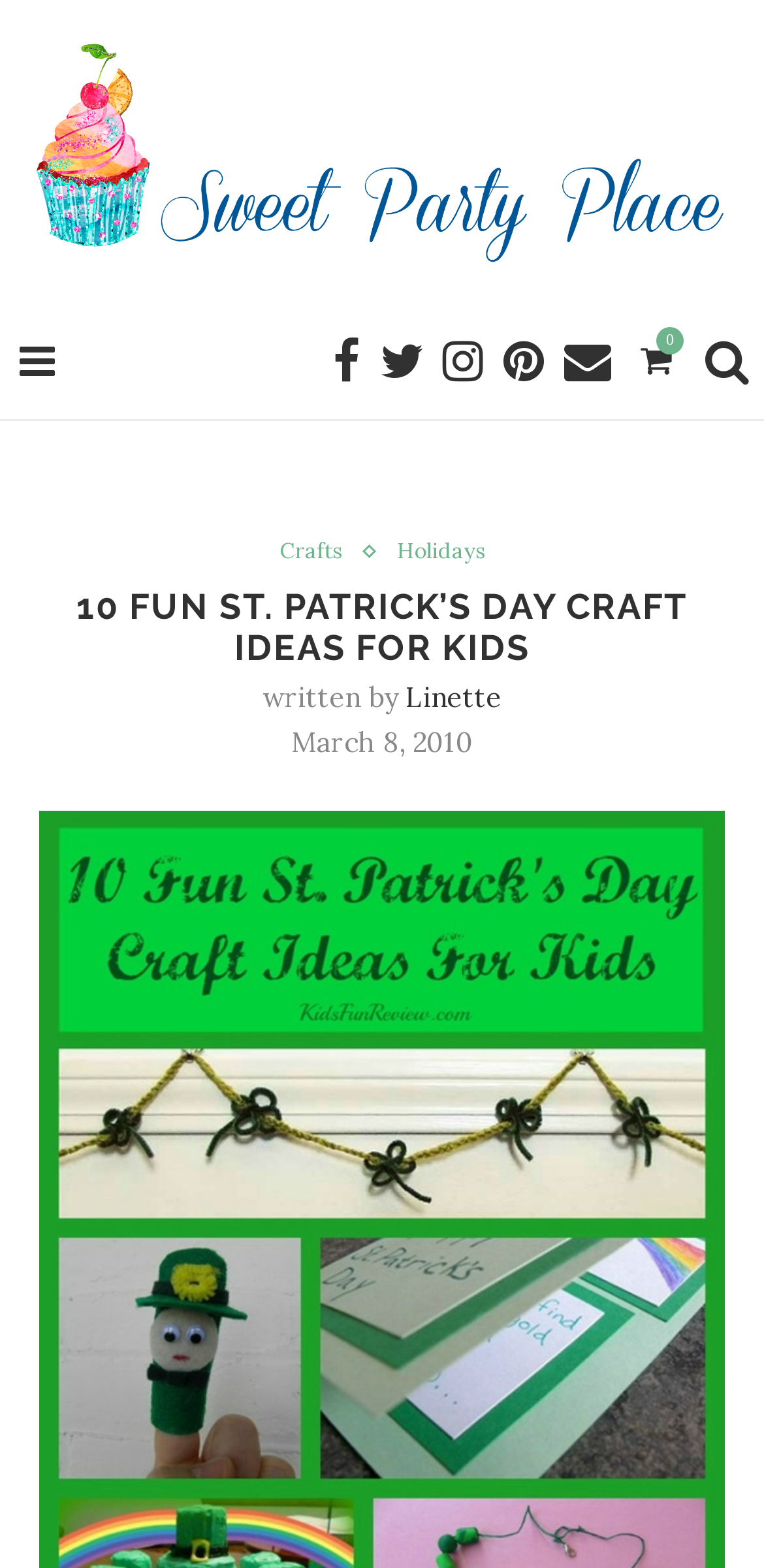Give a detailed account of the webpage's layout and content.

This webpage is about St. Patrick's Day craft ideas for kids. At the top left, there is a logo of "Sweet Party Place" which is also a clickable link. Below the logo, there is a table with several social media icons, including Facebook, Twitter, Pinterest, and more, aligned horizontally. 

To the right of the social media icons, there are several navigation links, including "Crafts" and "Holidays". 

The main title of the webpage, "10 FUN ST. PATRICK’S DAY CRAFT IDEAS FOR KIDS", is prominently displayed in a large font size. Below the title, there is a byline that reads "written by Linette" with a link to the author's profile. The date "March 8, 2010" is also displayed next to the byline.

There is a large section below the title that takes up most of the webpage, but its content is not specified in the accessibility tree.